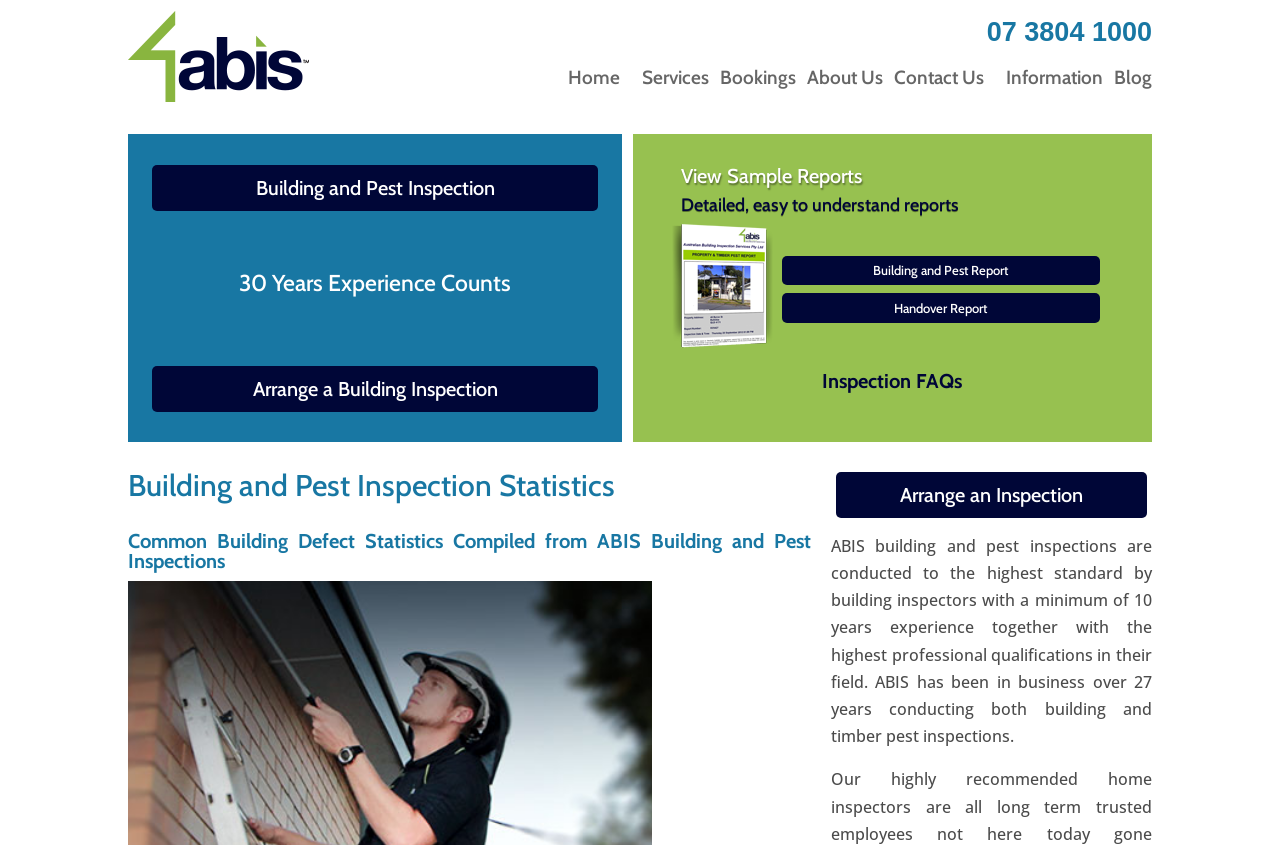What can be arranged on the website?
Examine the image and give a concise answer in one word or a short phrase.

Inspection